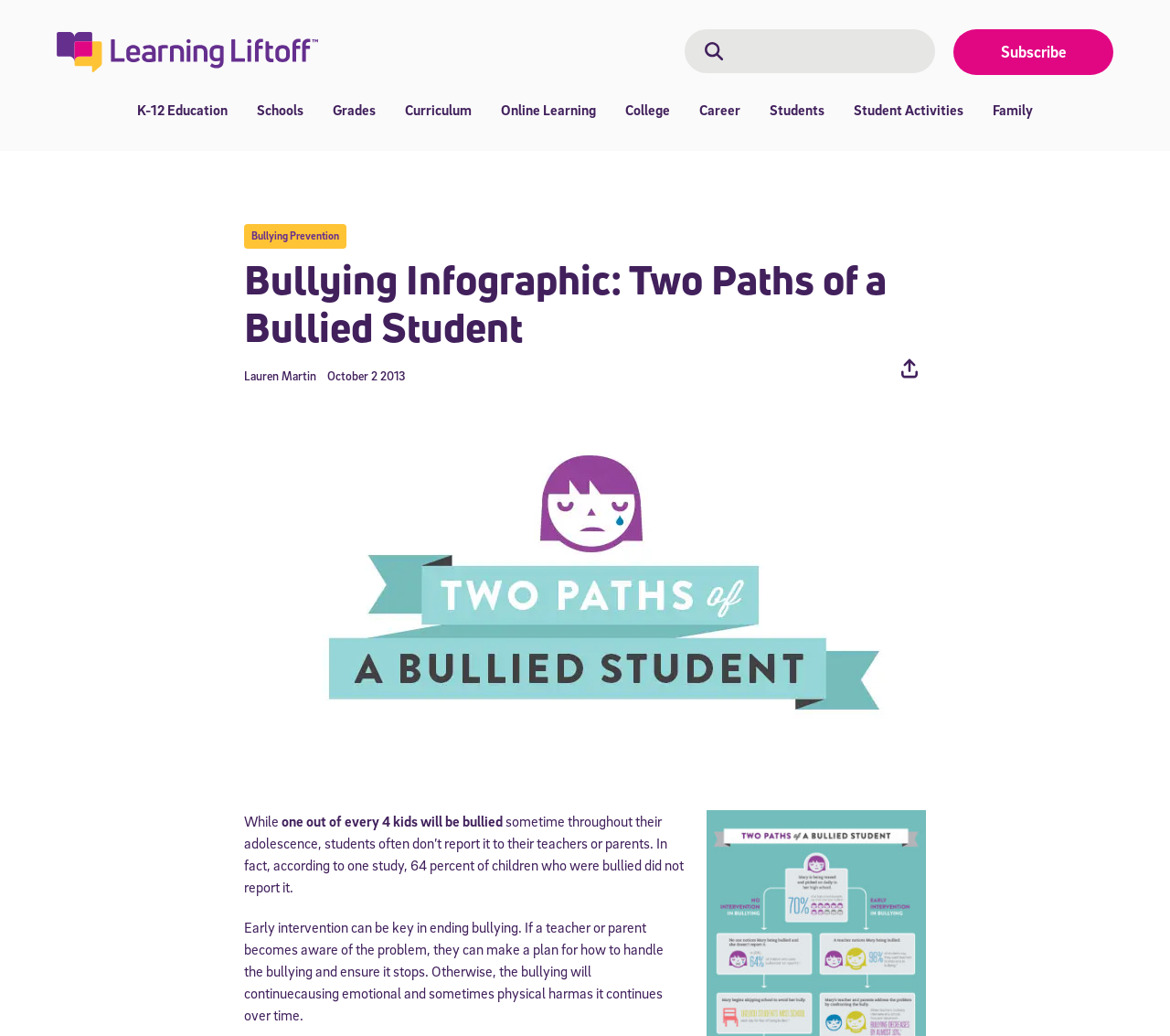Please identify the bounding box coordinates of the clickable element to fulfill the following instruction: "Read the article". The coordinates should be four float numbers between 0 and 1, i.e., [left, top, right, bottom].

[0.209, 0.247, 0.791, 0.34]